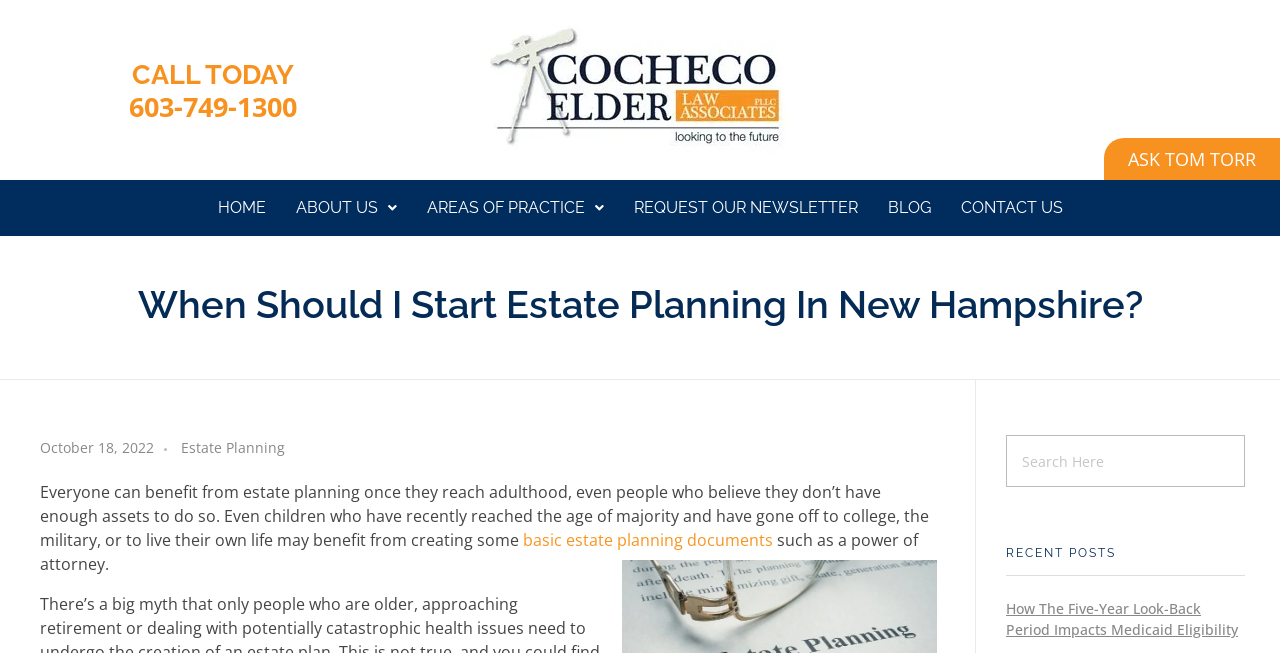Please find the bounding box for the UI element described by: "Contact Us".

[0.739, 0.276, 0.842, 0.361]